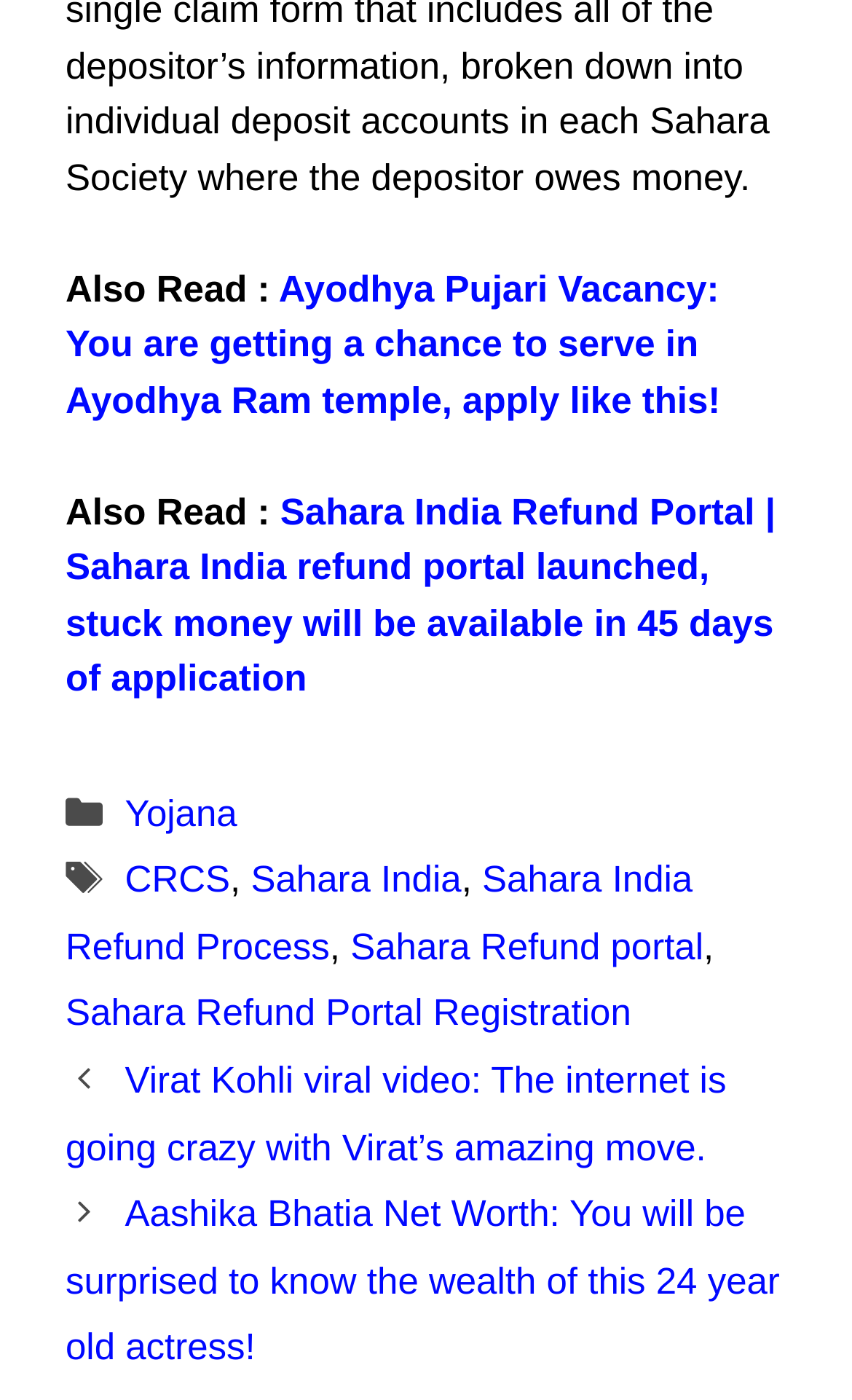What is the topic of the link 'Sahara India Refund Portal | Sahara India refund portal launched, stuck money will be available in 45 days of application'?
From the screenshot, supply a one-word or short-phrase answer.

Sahara India Refund